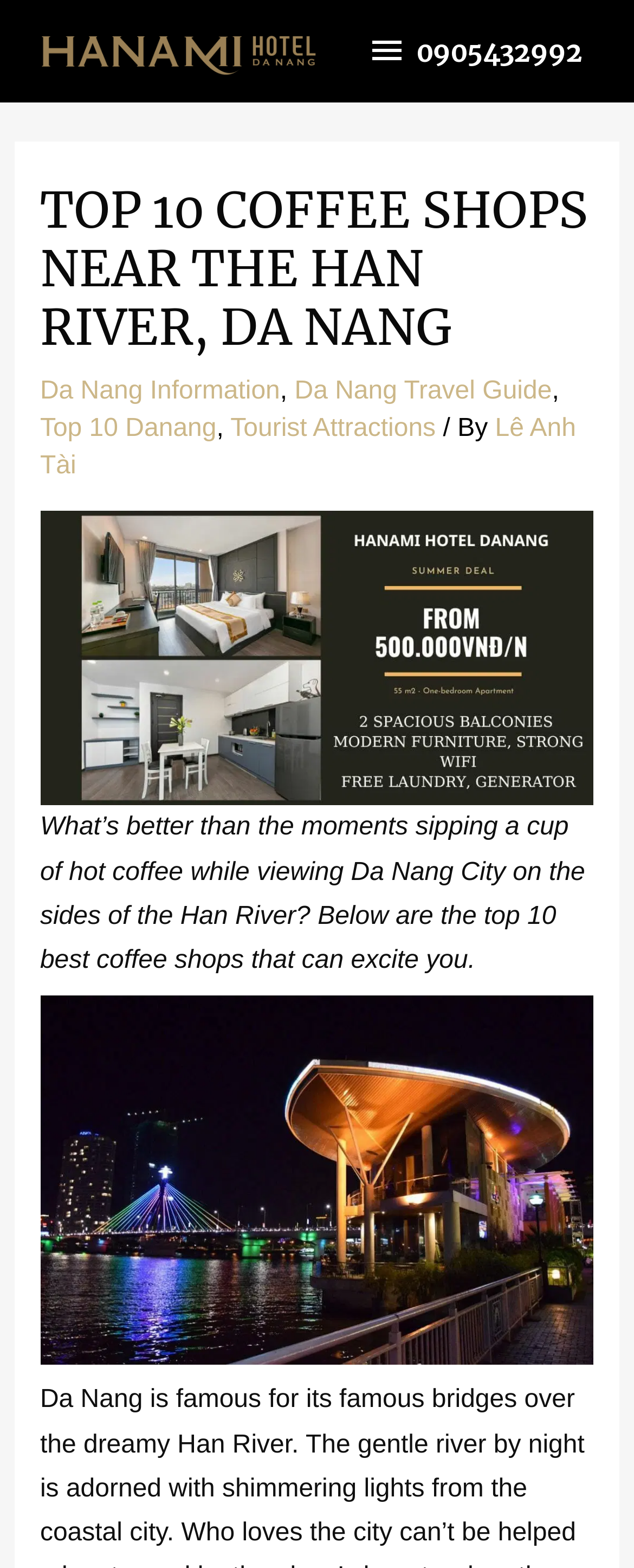Based on the image, please respond to the question with as much detail as possible:
How many coffee shops are recommended on the webpage?

The webpage title is 'Top 10 Coffee Shops Near The Han River, Da Nang', which implies that there are 10 coffee shops recommended on the webpage.